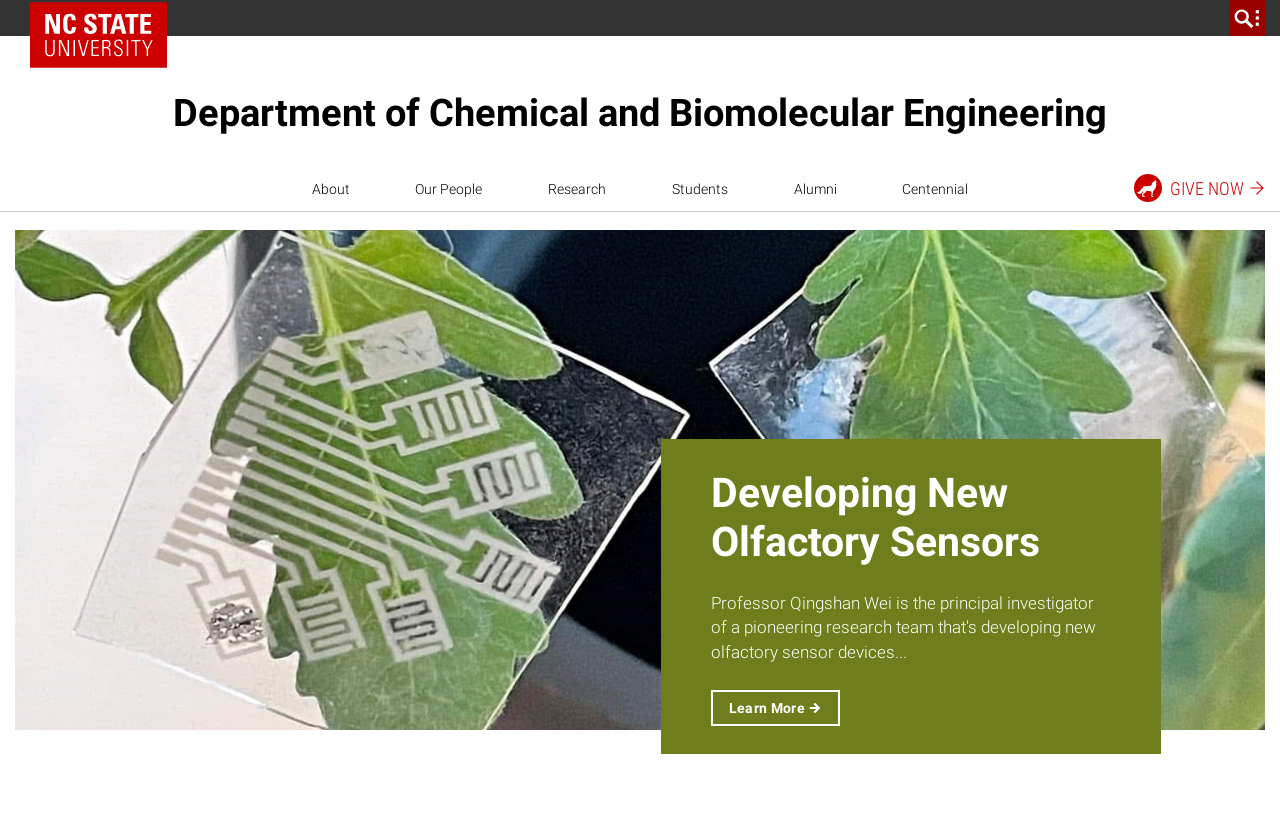Can you find the bounding box coordinates for the element that needs to be clicked to execute this instruction: "Visit the About page"? The coordinates should be given as four float numbers between 0 and 1, i.e., [left, top, right, bottom].

[0.233, 0.203, 0.284, 0.257]